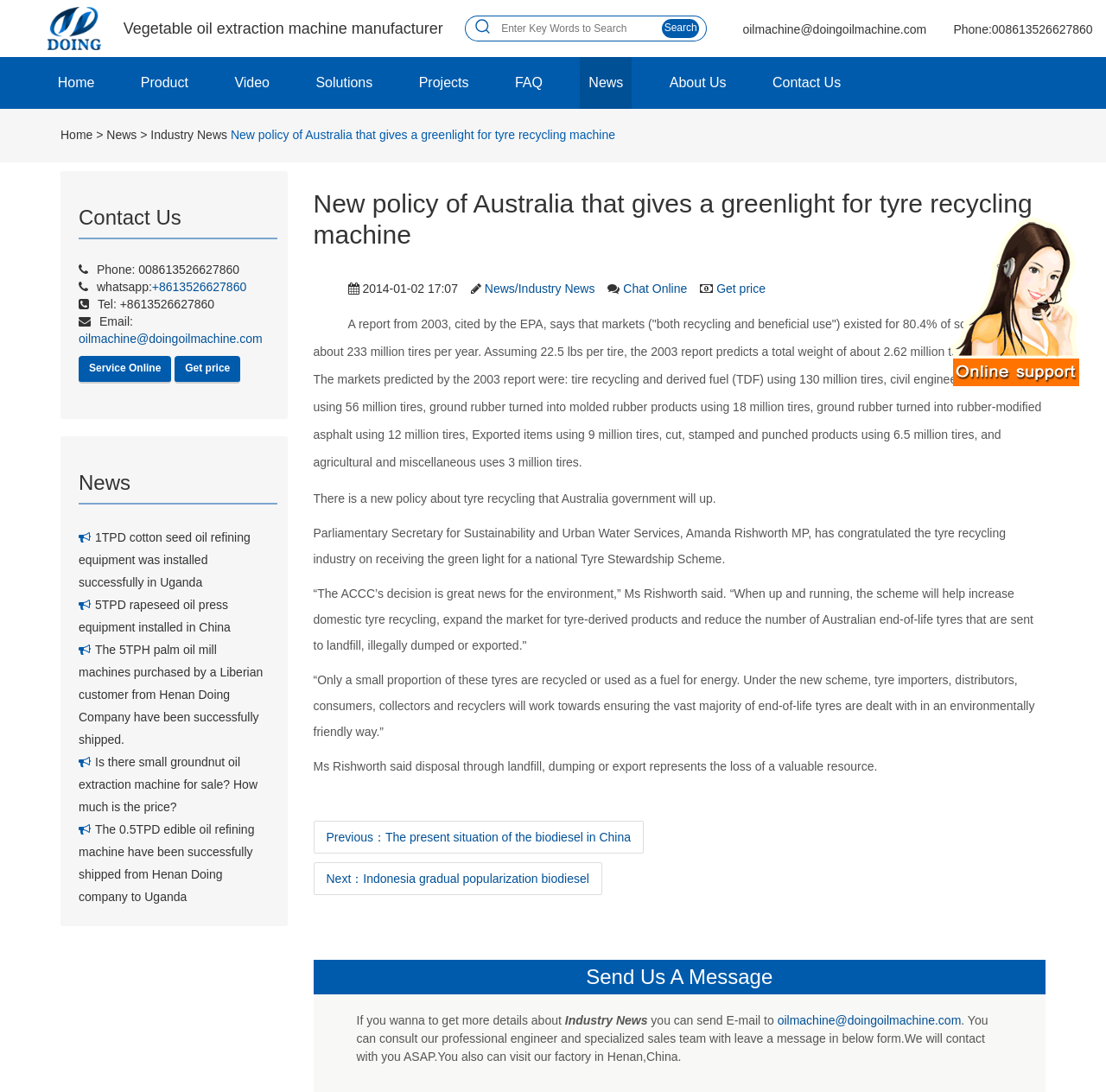Point out the bounding box coordinates of the section to click in order to follow this instruction: "View industry news".

[0.136, 0.117, 0.205, 0.13]